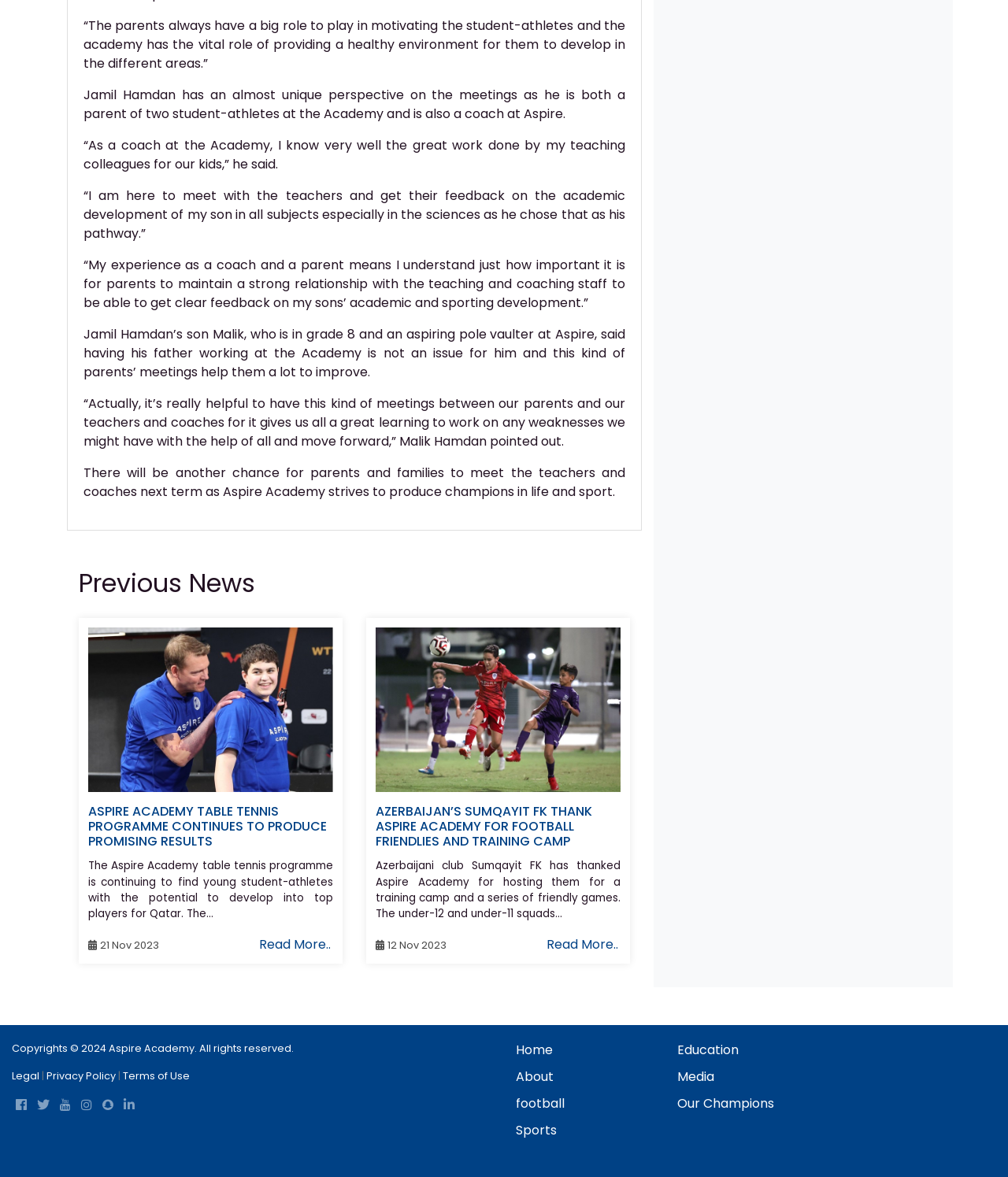Bounding box coordinates should be in the format (top-left x, top-left y, bottom-right x, bottom-right y) and all values should be floating point numbers between 0 and 1. Determine the bounding box coordinate for the UI element described as: Terms of Use

[0.122, 0.908, 0.188, 0.92]